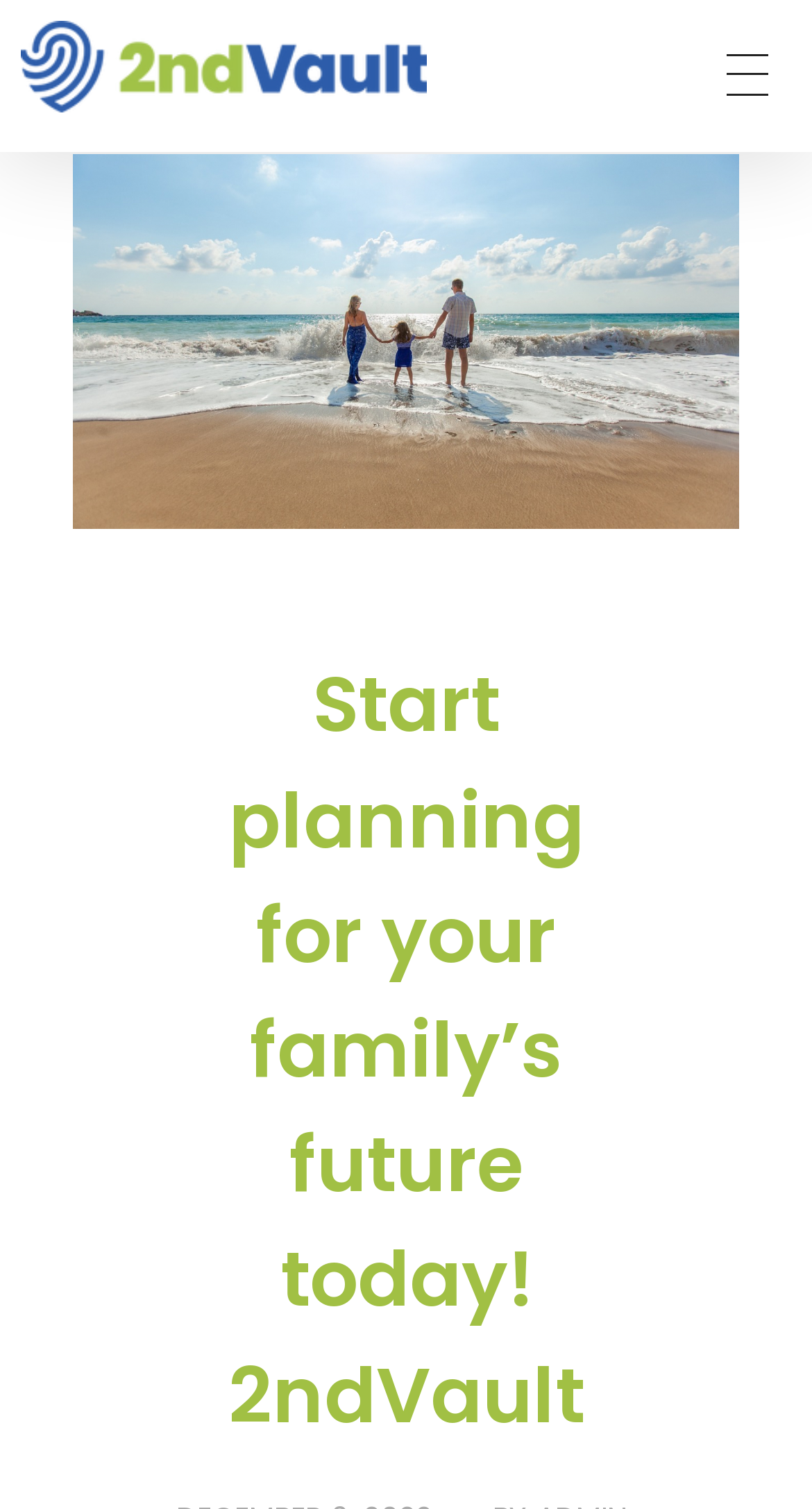From the given element description: "letter attachment", find the bounding box for the UI element. Provide the coordinates as four float numbers between 0 and 1, in the order [left, top, right, bottom].

None